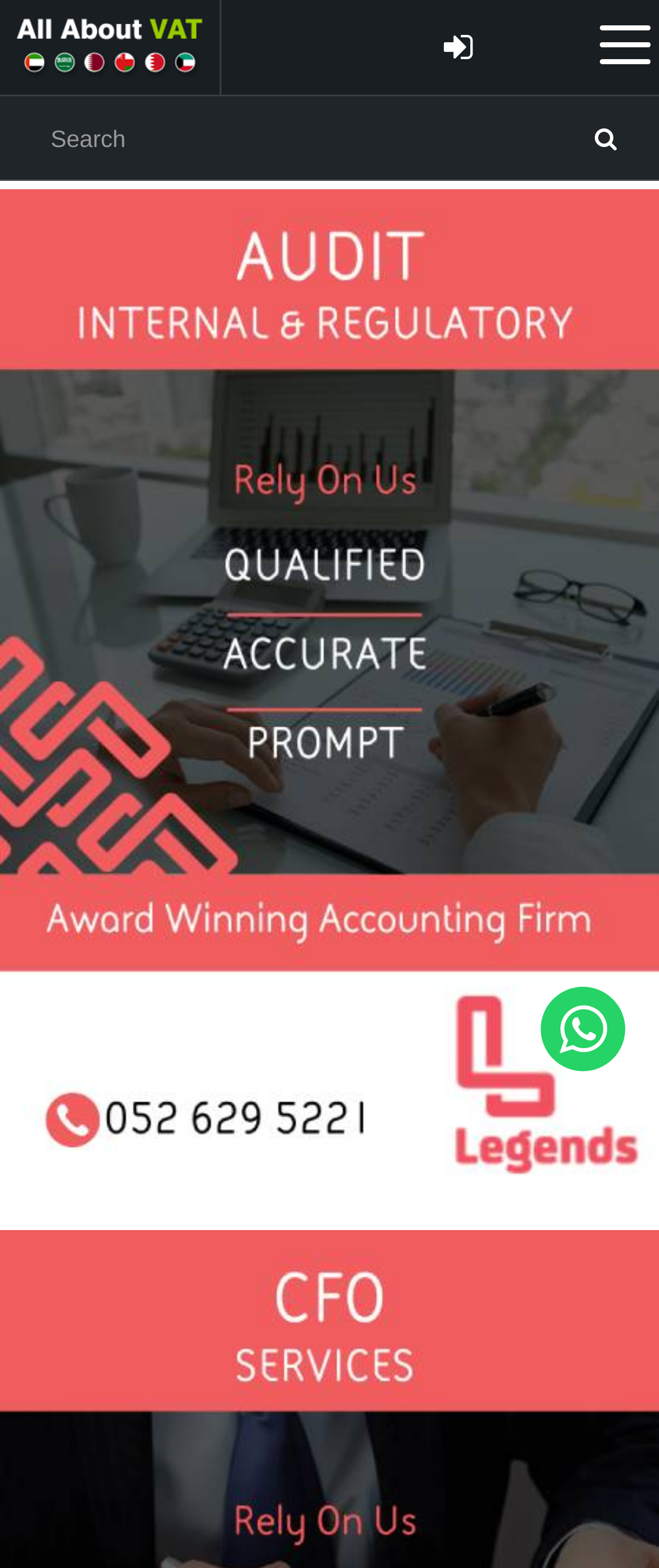Please find the bounding box for the following UI element description. Provide the coordinates in (top-left x, top-left y, bottom-right x, bottom-right y) format, with values between 0 and 1: Login/Register

[0.627, 0.0, 0.763, 0.06]